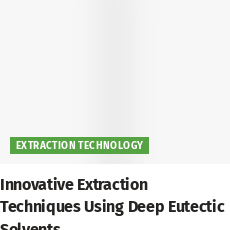Please answer the following query using a single word or phrase: 
What is the purpose of the visual presentation?

to engage readers